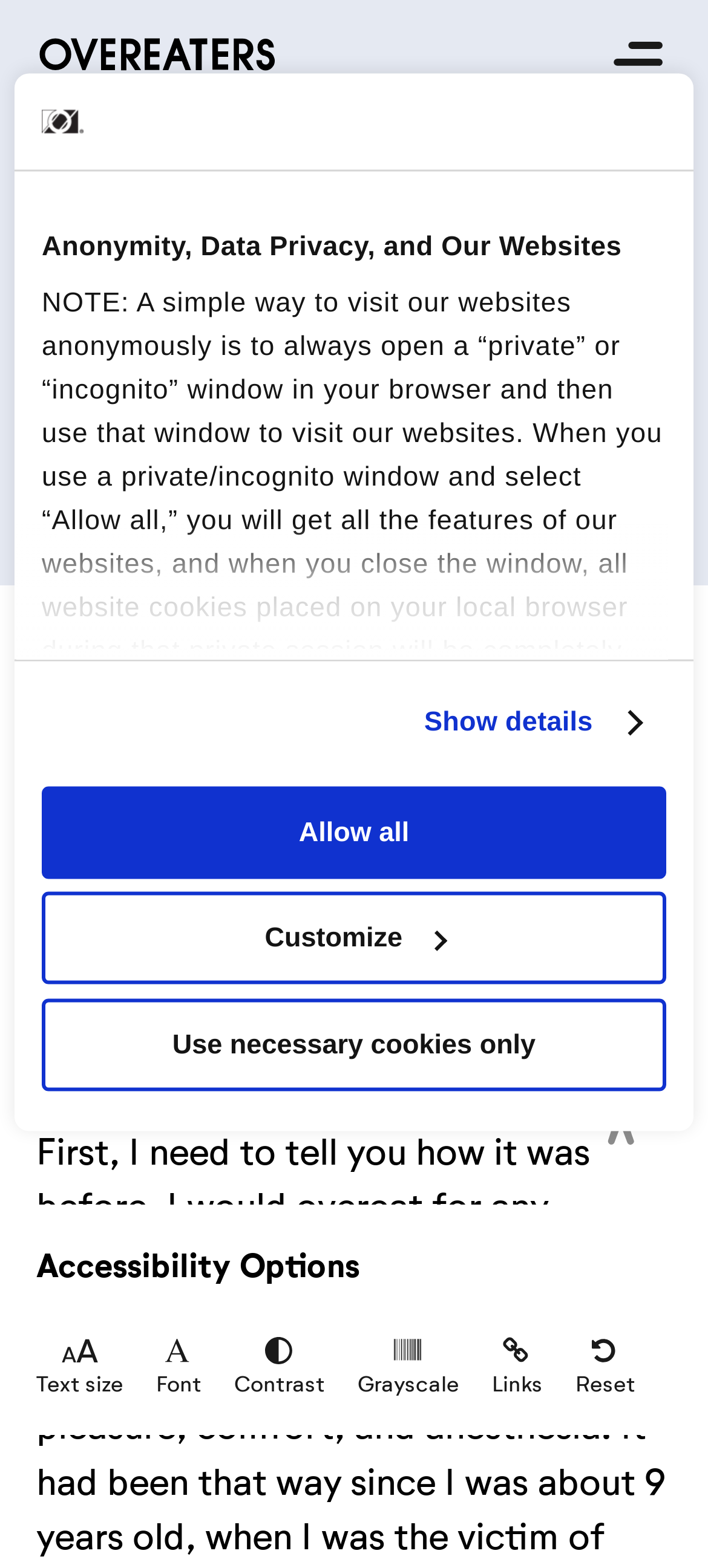Generate a comprehensive description of the contents of the webpage.

The webpage appears to be a blog or article page from a website called "My New Normal - Lifeline" that discusses topics related to overeating and personal struggles. 

At the top of the page, there is a logo image and a dialog box titled "Anonymity, Data Privacy, and Our Websites" that provides information about the website's privacy policies and how to visit the website anonymously. Below this dialog box, there are three buttons: "Use necessary cookies only", "Customize", and "Allow all", which allow users to control their cookie preferences.

On the left side of the page, there is a link to "Overeaters Anonymous" and an image associated with it. Below this, there is a main menu link that expands to reveal a navigation menu when clicked. The menu includes a heading "My New Normal" and an image of a woman choosing clothes.

The main content of the page appears to be an article or blog post that discusses how childhood sexual abuse and family dynamics can lead to overeating and other personal struggles. The article is accompanied by social media sharing buttons, including "Like", "Share to WhatsApp", and "Share via email".

At the bottom of the page, there is a section dedicated to accessibility options, which includes links to adjust text size, font, contrast, grayscale, and links, as well as a reset option.